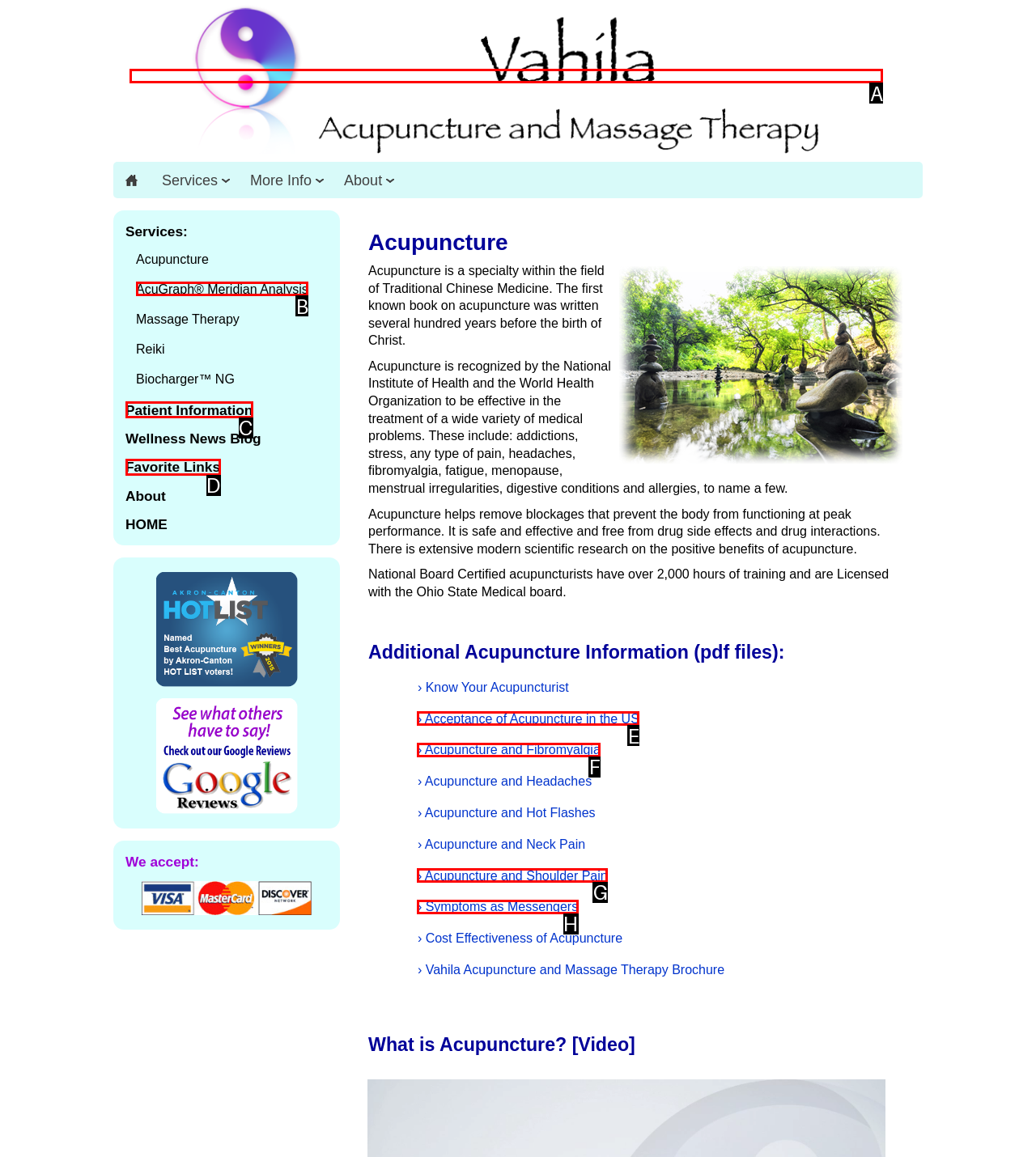Choose the UI element you need to click to carry out the task: Learn about Vahila Acupuncture and Massage Therapy.
Respond with the corresponding option's letter.

A